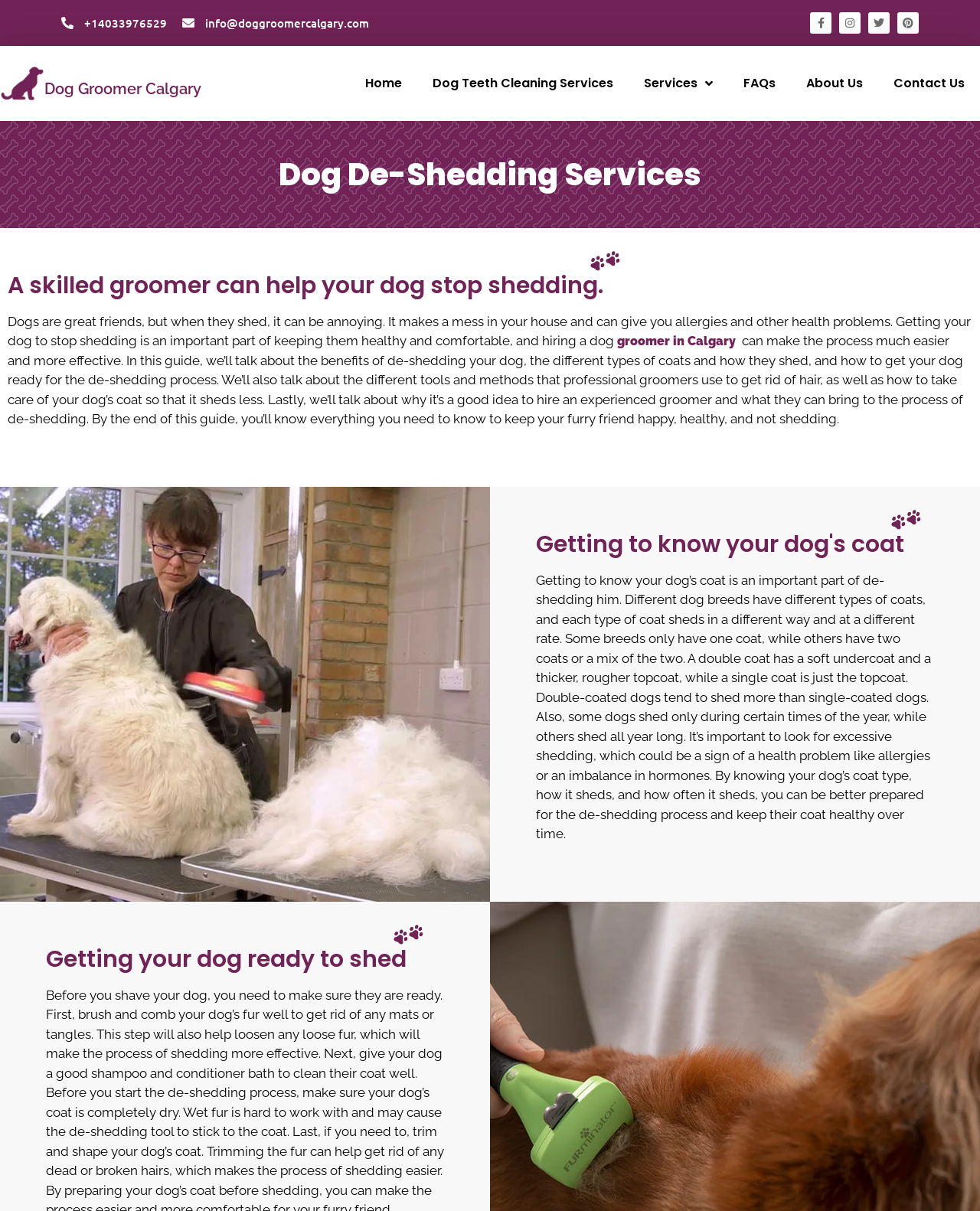Find the bounding box coordinates of the clickable area required to complete the following action: "Visit Facebook page".

[0.827, 0.01, 0.848, 0.028]